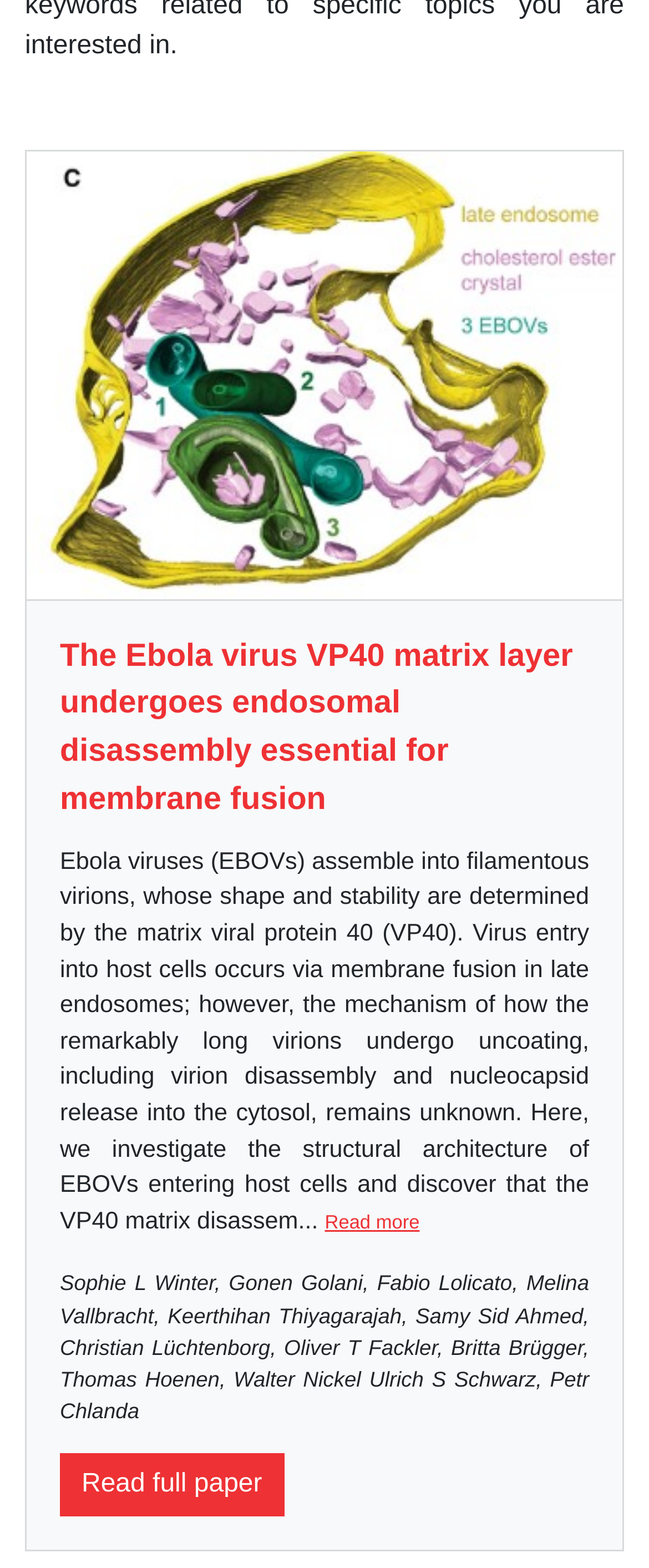Respond concisely with one word or phrase to the following query:
What is the location of the 'Read more' link?

Middle of the page